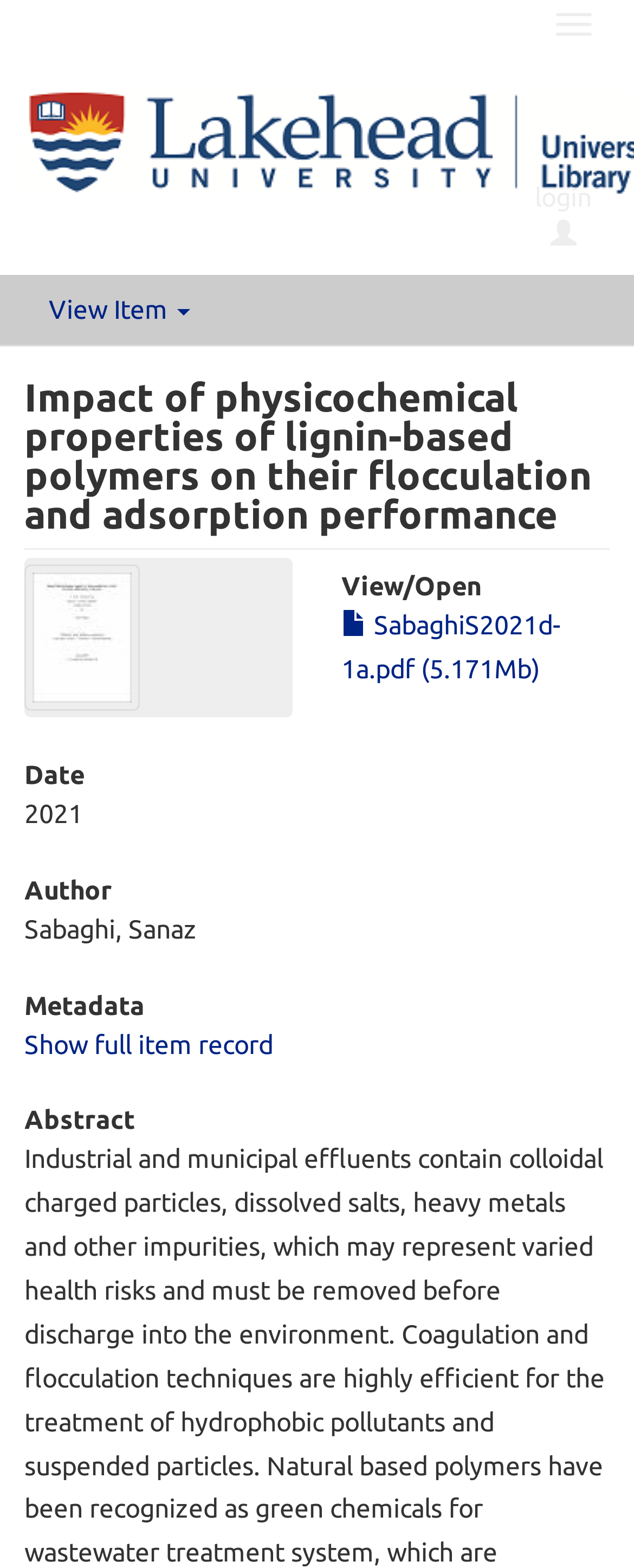How many headings are there on the webpage?
Answer with a single word or phrase by referring to the visual content.

5